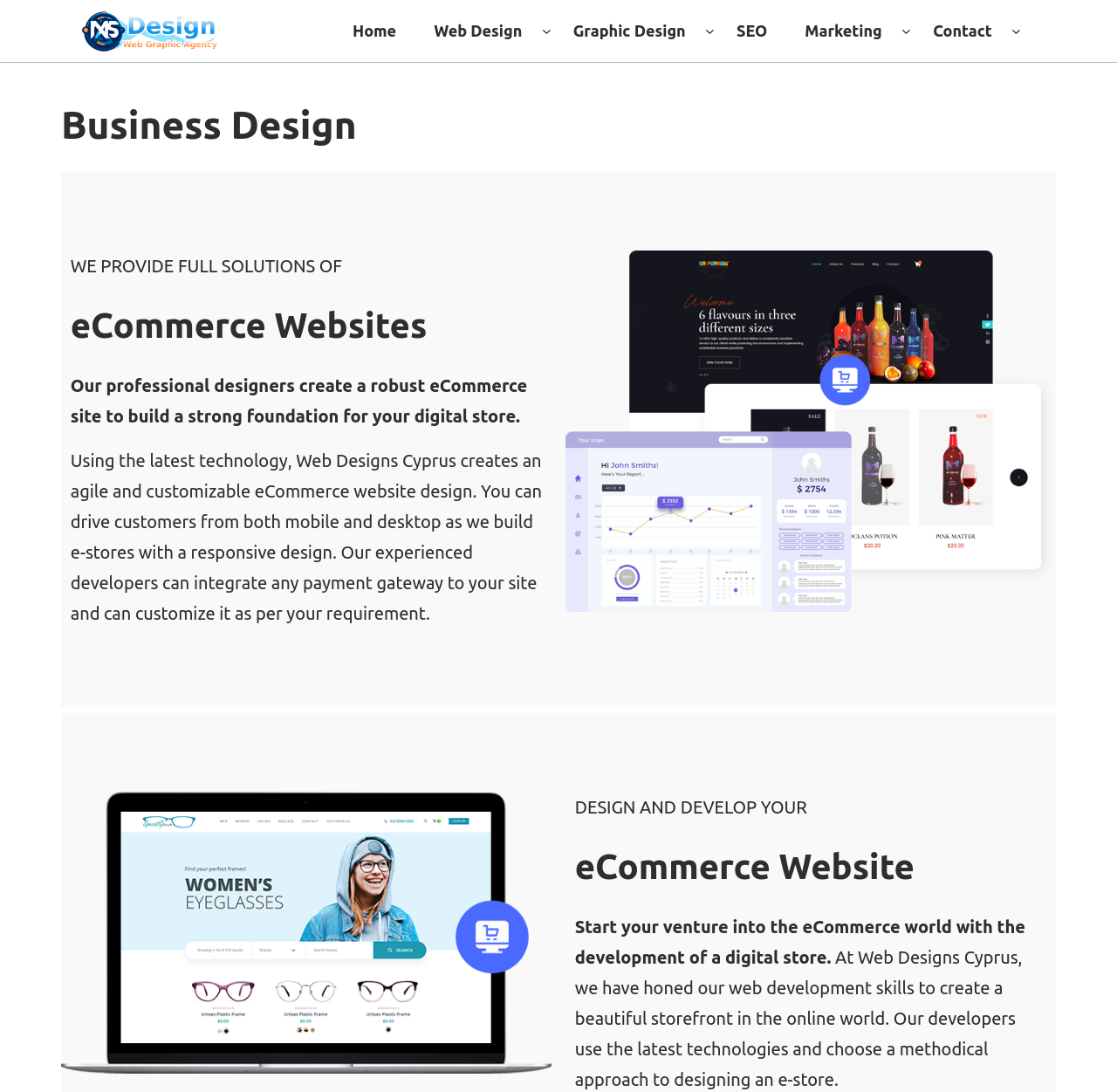Answer in one word or a short phrase: 
How many images are on the page?

2